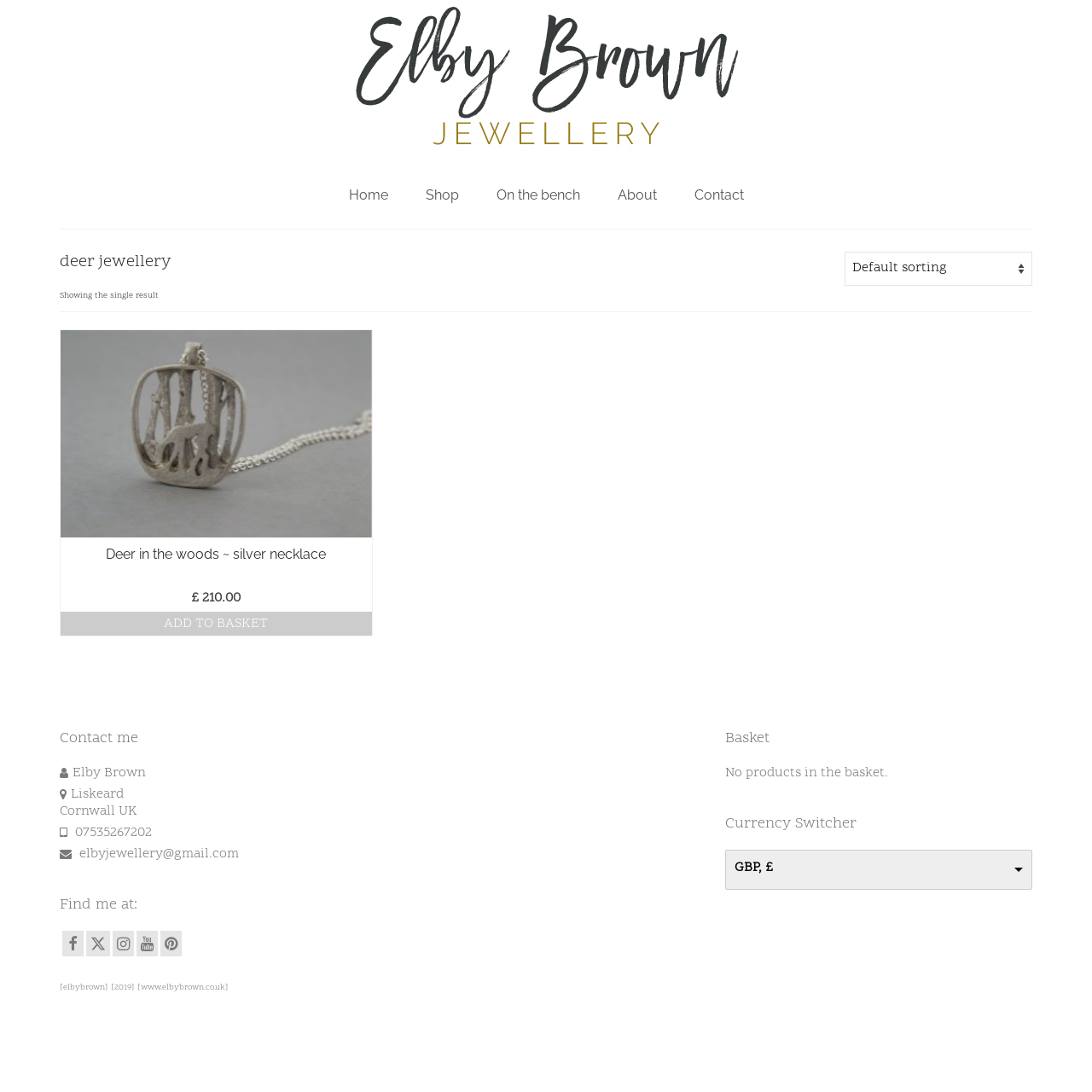Please identify the bounding box coordinates of the clickable area that will allow you to execute the instruction: "Select an option from the 'Shop order' combobox".

[0.773, 0.23, 0.945, 0.262]